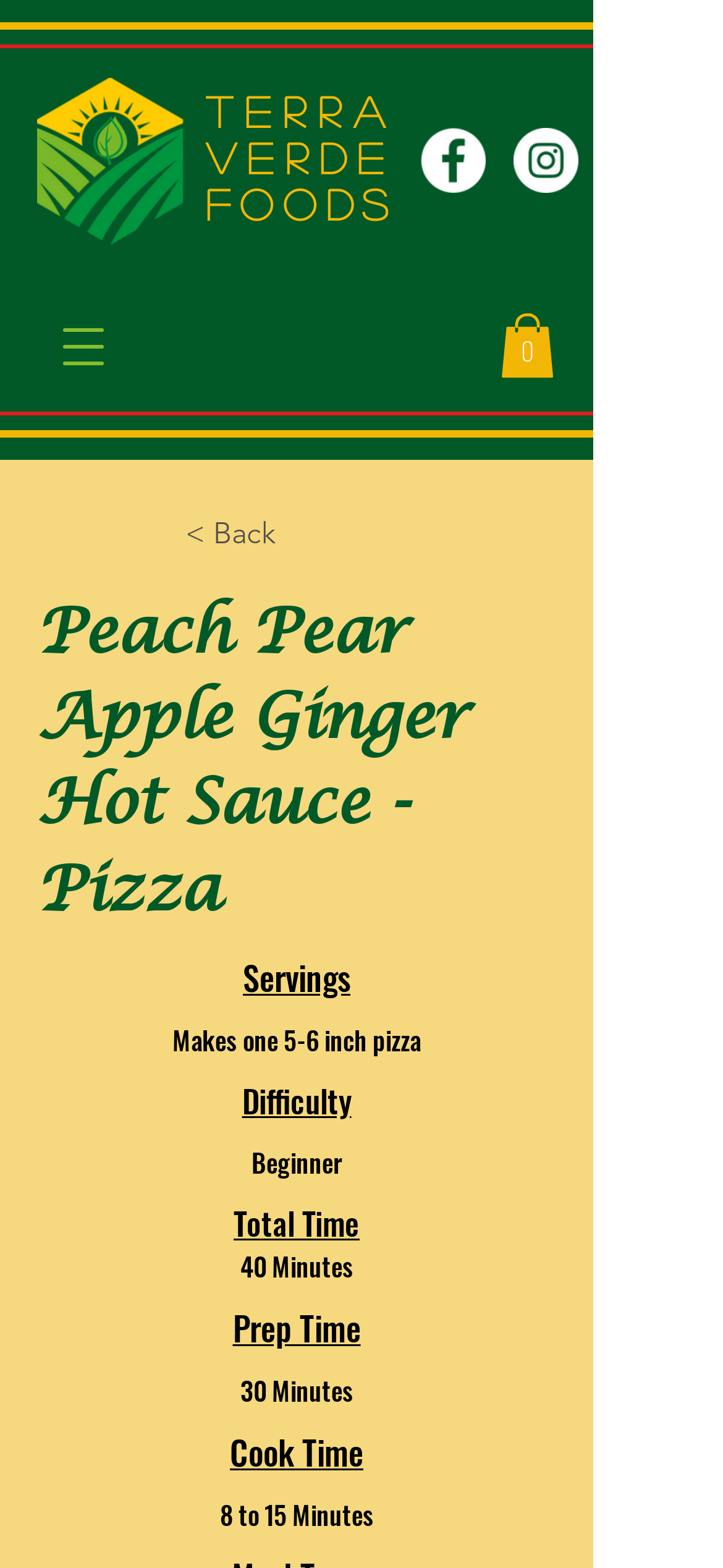Locate and generate the text content of the webpage's heading.

Peach Pear Apple Ginger Hot Sauce - Pizza